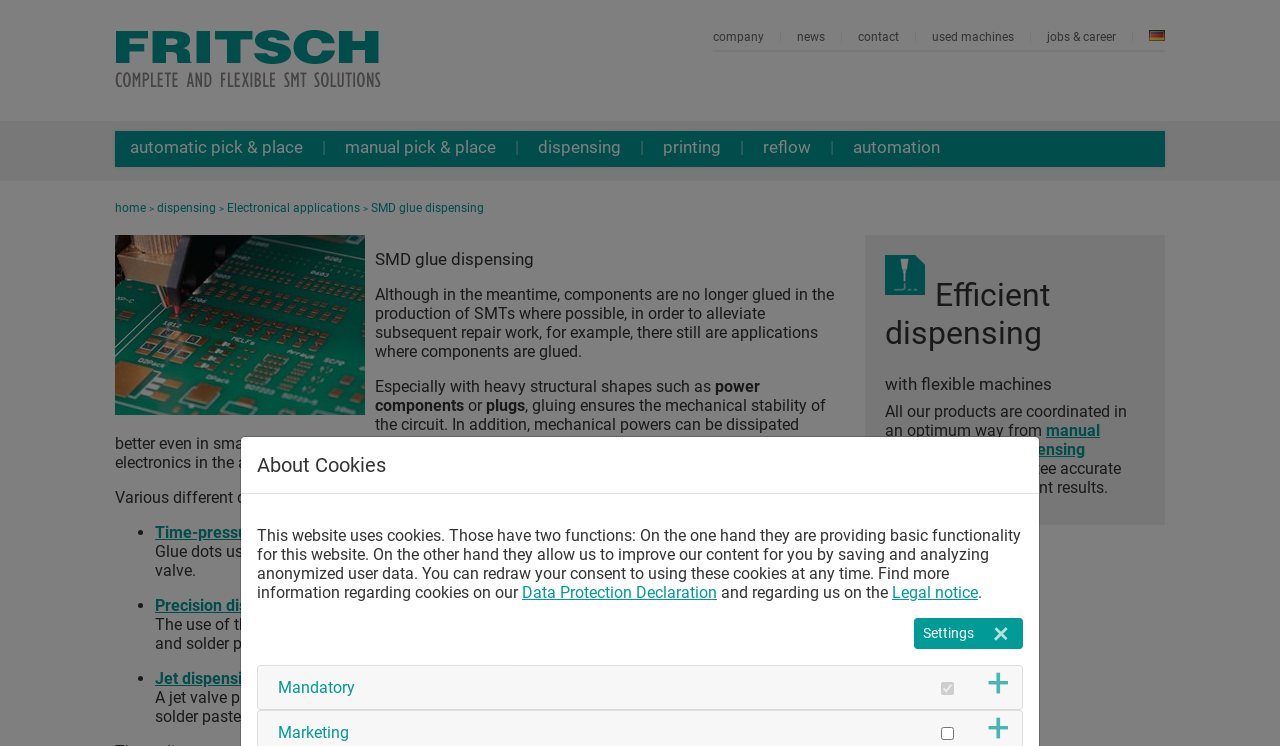Please find the bounding box coordinates for the clickable element needed to perform this instruction: "click Time-pressure dispenser valve".

[0.121, 0.701, 0.296, 0.727]